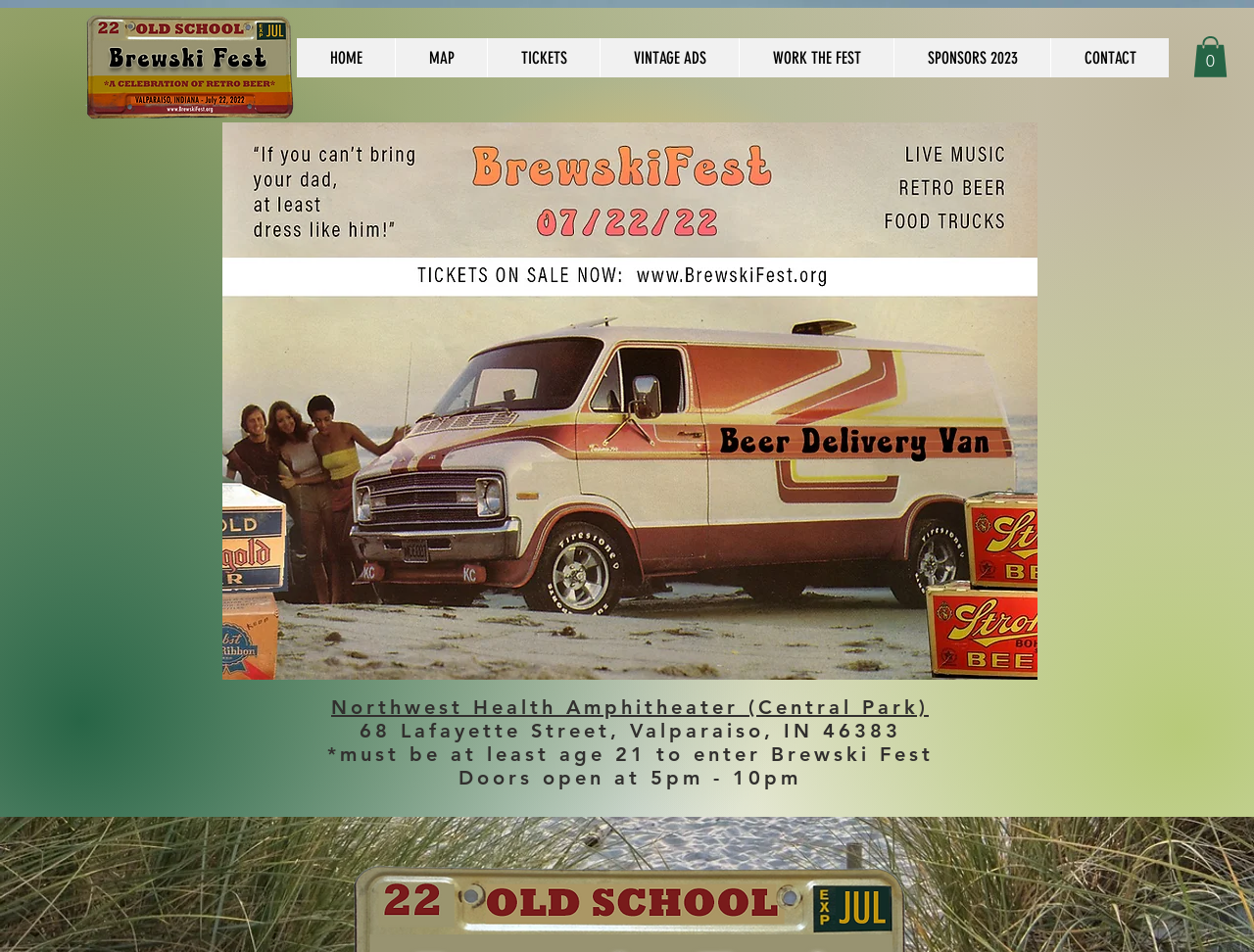What is the age requirement to enter the festival?
Using the image as a reference, give an elaborate response to the question.

I found the answer in the heading element which states '*must be at least age 21 to enter Brewski Fest'. This indicates that the age requirement to enter the festival is at least 21.